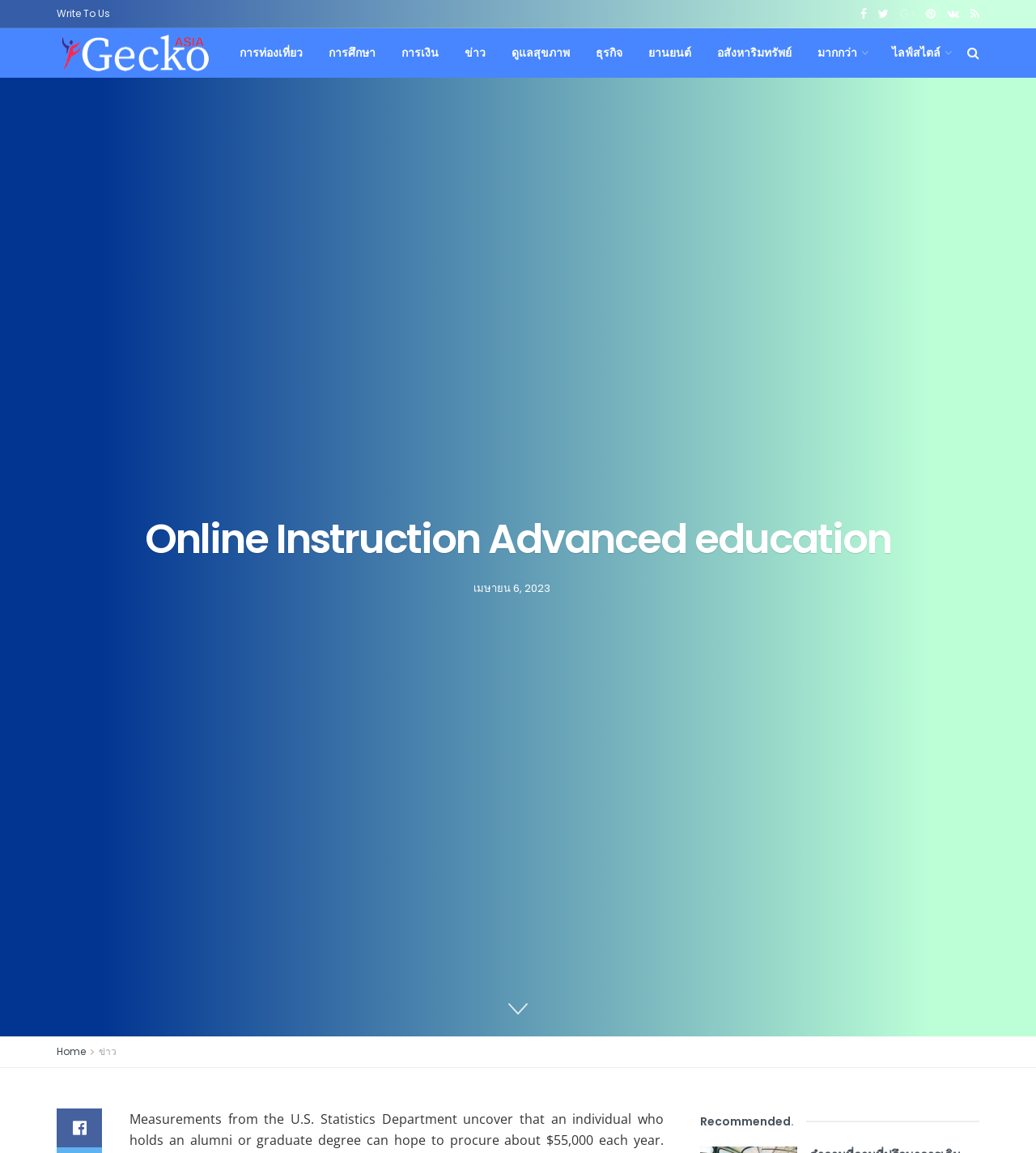Determine the bounding box coordinates of the clickable element necessary to fulfill the instruction: "Write to us". Provide the coordinates as four float numbers within the 0 to 1 range, i.e., [left, top, right, bottom].

[0.055, 0.0, 0.106, 0.024]